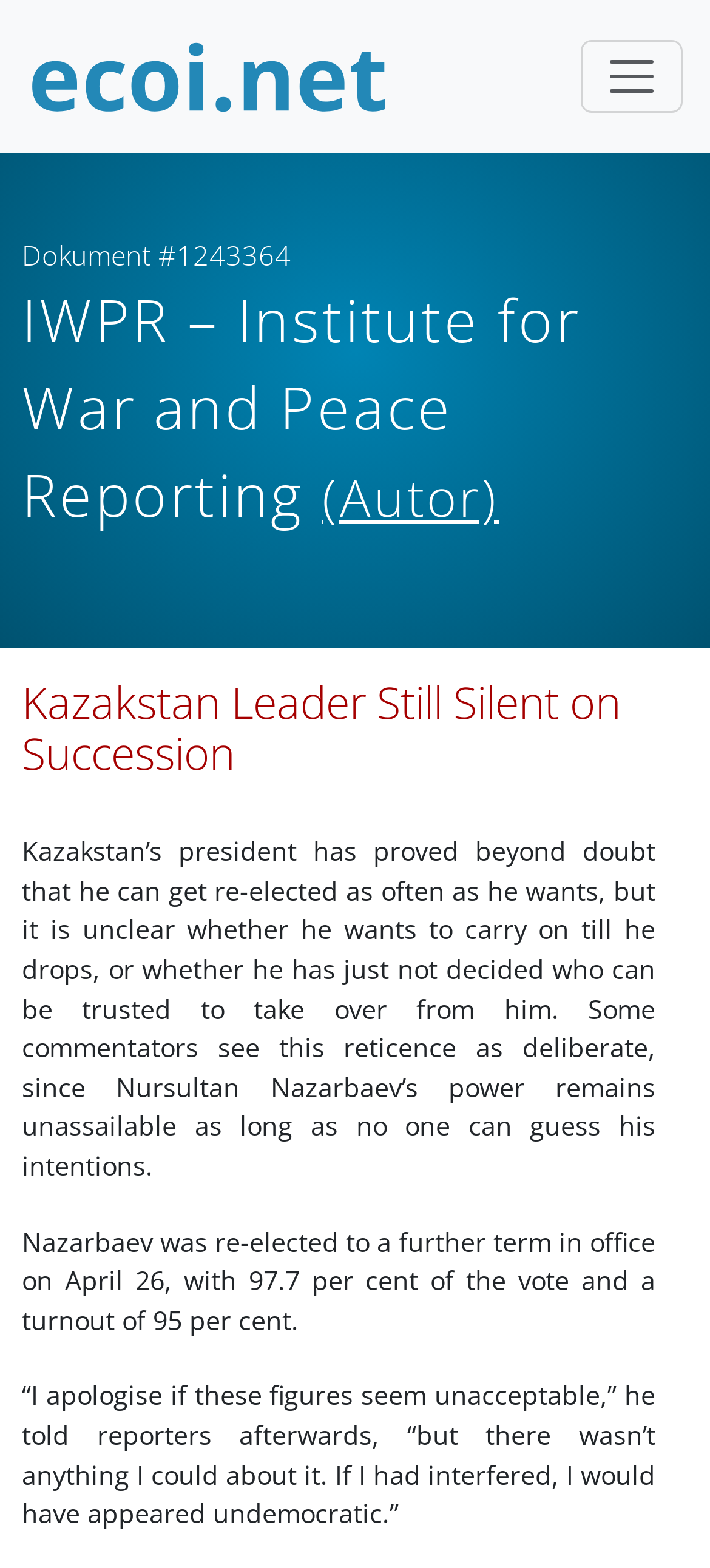Who is the president of Kazakhstan?
Answer the question with a detailed explanation, including all necessary information.

The answer can be found in the text 'Kazakstan’s president has proved beyond doubt that he can get re-elected as often as he wants, but it is unclear whether he wants to carry on till he drops, or whether he has just not decided who can be trusted to take over from him.' where the president's name is mentioned.